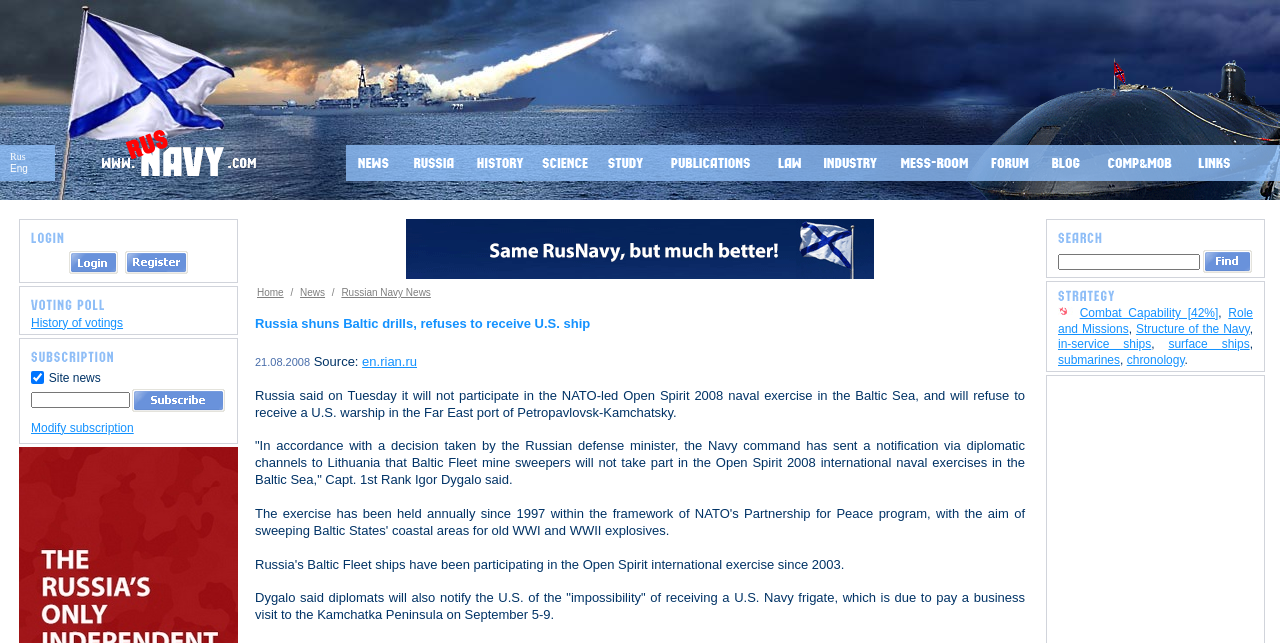Could you find the bounding box coordinates of the clickable area to complete this instruction: "View the 'Speakers' page"?

None